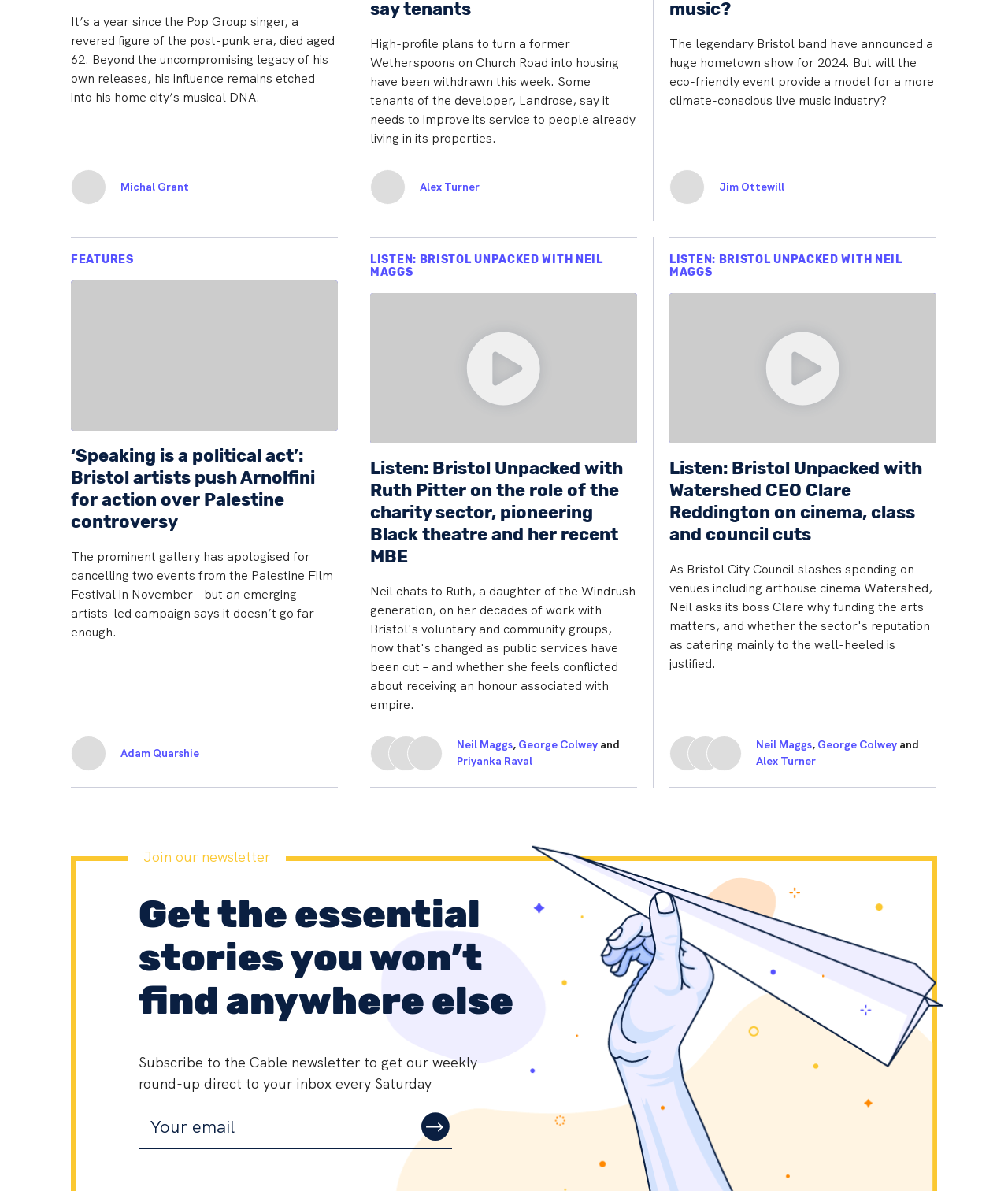Based on the element description Features, identify the bounding box of the UI element in the given webpage screenshot. The coordinates should be in the format (top-left x, top-left y, bottom-right x, bottom-right y) and must be between 0 and 1.

[0.07, 0.212, 0.133, 0.224]